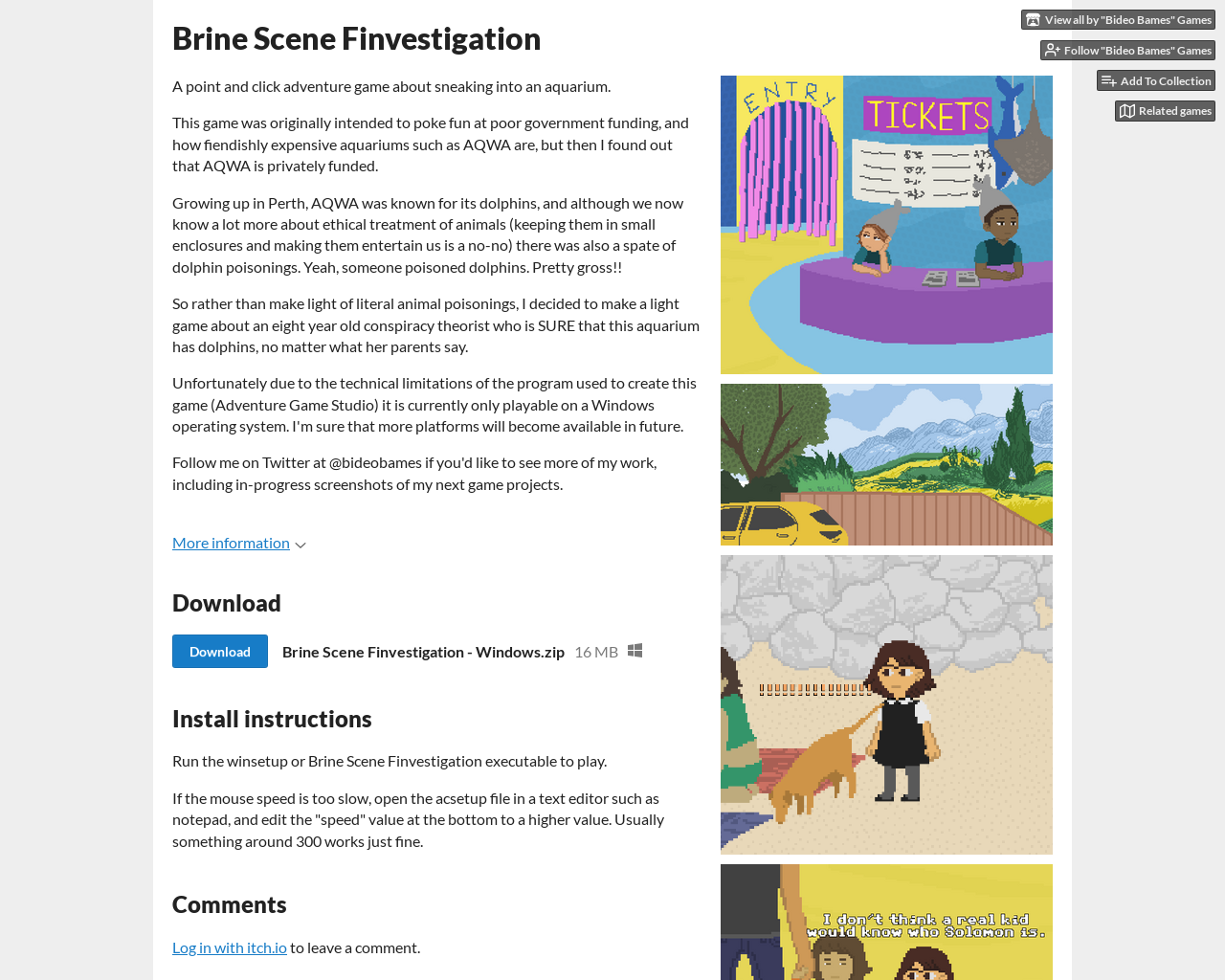Based on the element description: "Log in with itch.io", identify the UI element and provide its bounding box coordinates. Use four float numbers between 0 and 1, [left, top, right, bottom].

[0.141, 0.957, 0.234, 0.976]